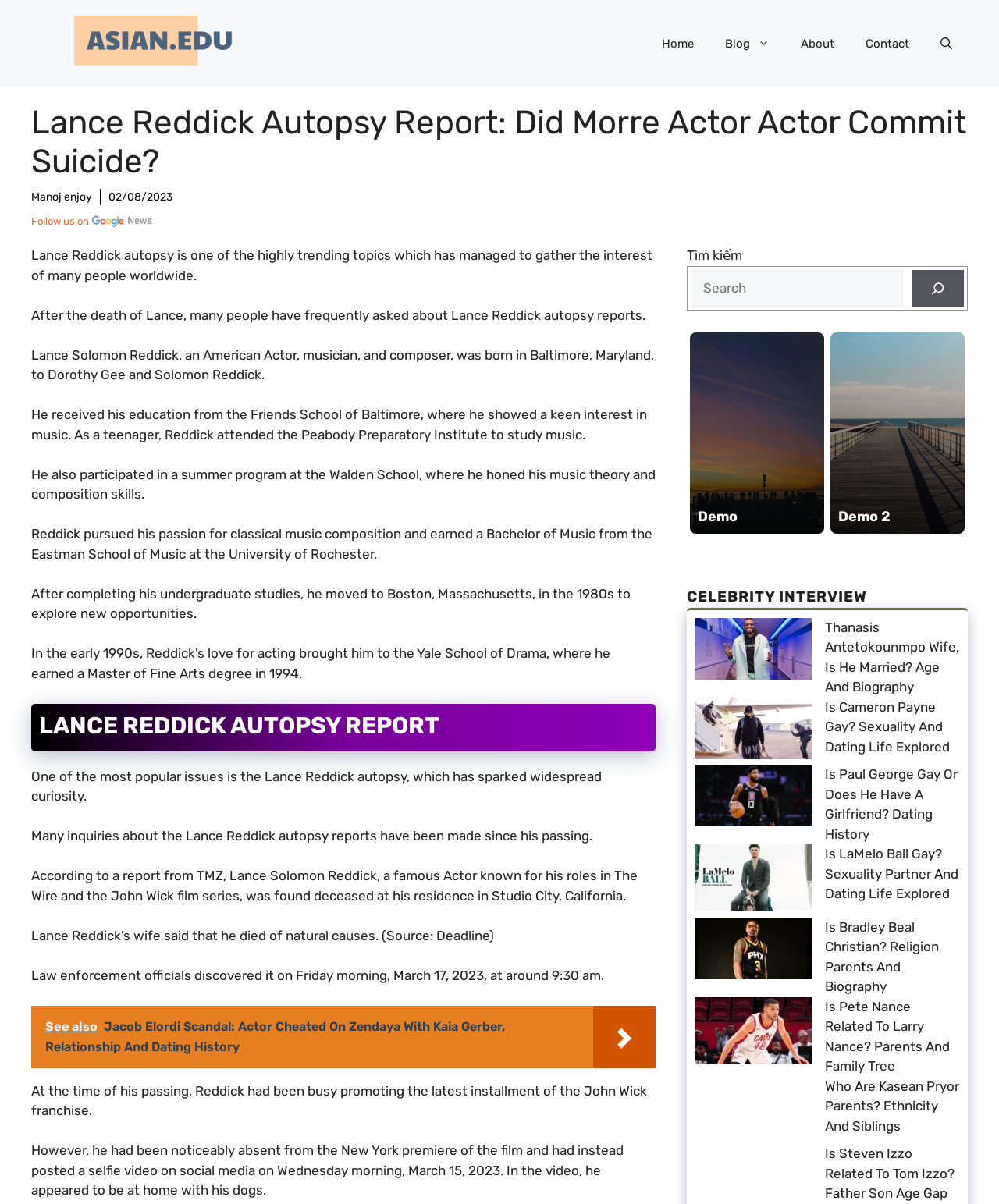Offer a detailed account of what is visible on the webpage.

The webpage is about Lance Reddick's autopsy report and his life story. At the top, there is a banner with the site's name "ASIAN EDU" and a navigation menu with links to "Home", "Blog", "About", and "Contact". Below the banner, there is a heading that reads "Lance Reddick Autopsy Report: Did Morre Actor Actor Commit Suicide?".

On the left side of the page, there is a section with a heading "LANCE REDDICK AUTOPSY REPORT" and several paragraphs of text that provide information about Lance Reddick's life, including his education, music background, and acting career. The text also mentions his death and the autopsy report.

On the right side of the page, there are several links to other articles, including "Thanasis Antetokounmpo Wife, Is He Married? Age And Biography", "Is Cameron Payne Gay? Sexuality And Dating Life Explored", and "Is Paul George Gay Or Does He Have A Girlfriend? Dating History". Each link has a corresponding image.

At the bottom of the page, there is a search bar with a button and a link to "Demo" and "Demo 2", each with an image. There is also a heading "CELEBRITY INTERVIEW" and several links to other articles about celebrities.

Throughout the page, there are several images, including the site's logo, images of Lance Reddick, and images related to the other articles linked on the page.